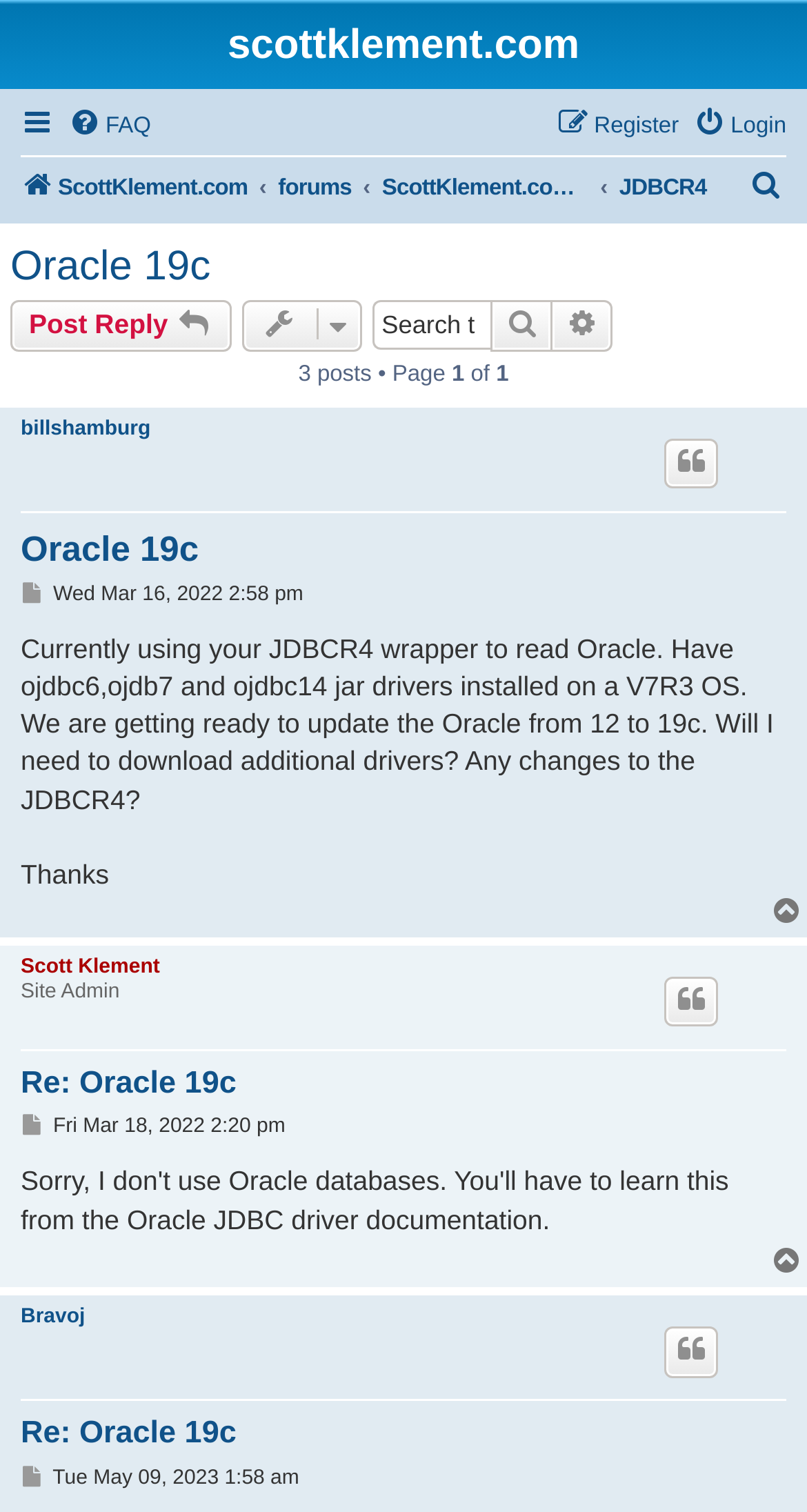Pinpoint the bounding box coordinates of the clickable element to carry out the following instruction: "Go to the top of the page."

[0.954, 0.593, 1.0, 0.613]